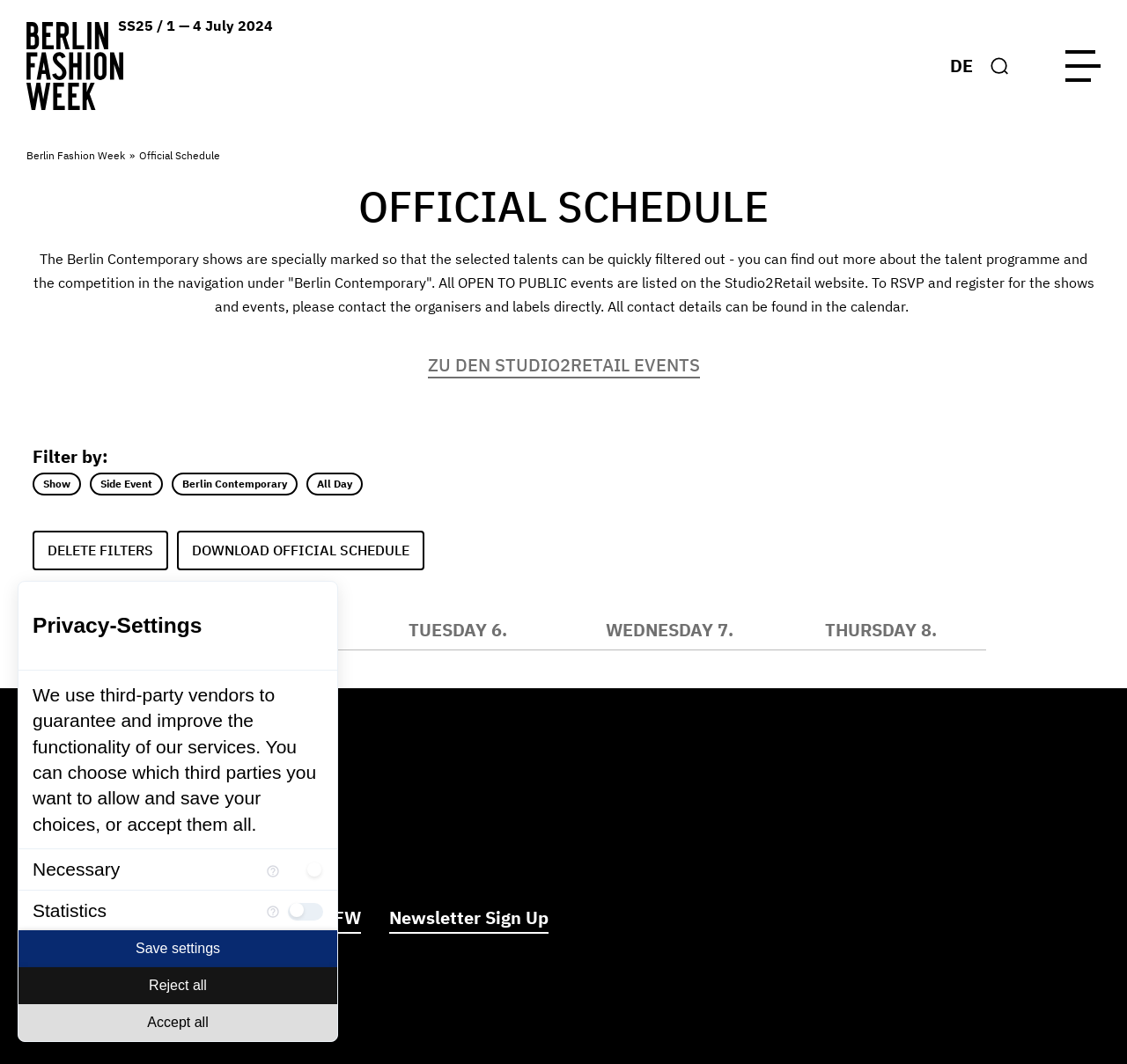What is the purpose of the 'Save settings' button?
Using the image, elaborate on the answer with as much detail as possible.

I found the 'Save settings' button in the 'Privacy-Settings' section, which is related to choosing which third-party vendors to allow. The button is likely used to save the user's privacy settings.